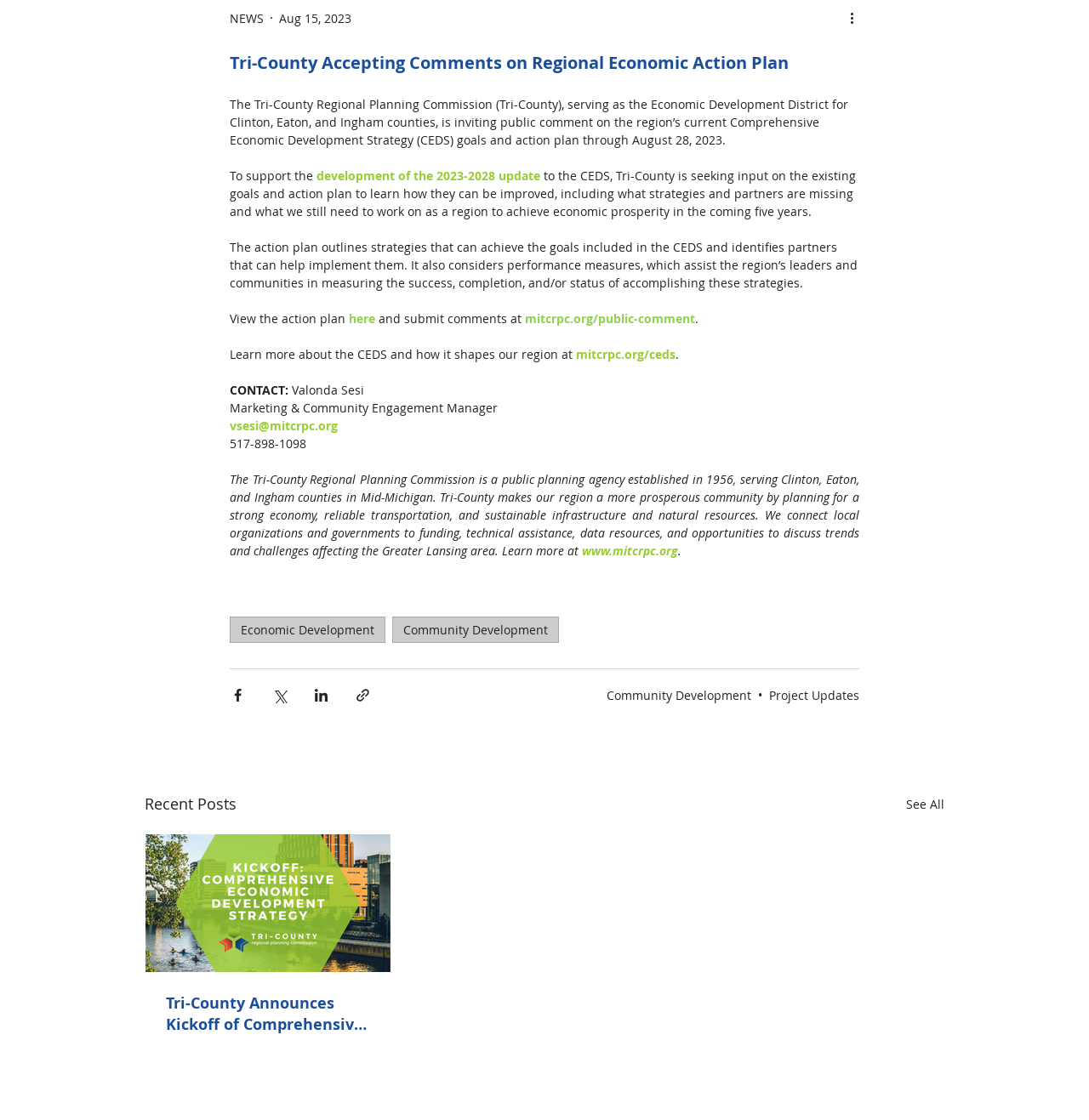Provide the bounding box coordinates for the UI element described in this sentence: "www.mitcrpc.org". The coordinates should be four float values between 0 and 1, i.e., [left, top, right, bottom].

[0.534, 0.484, 0.623, 0.499]